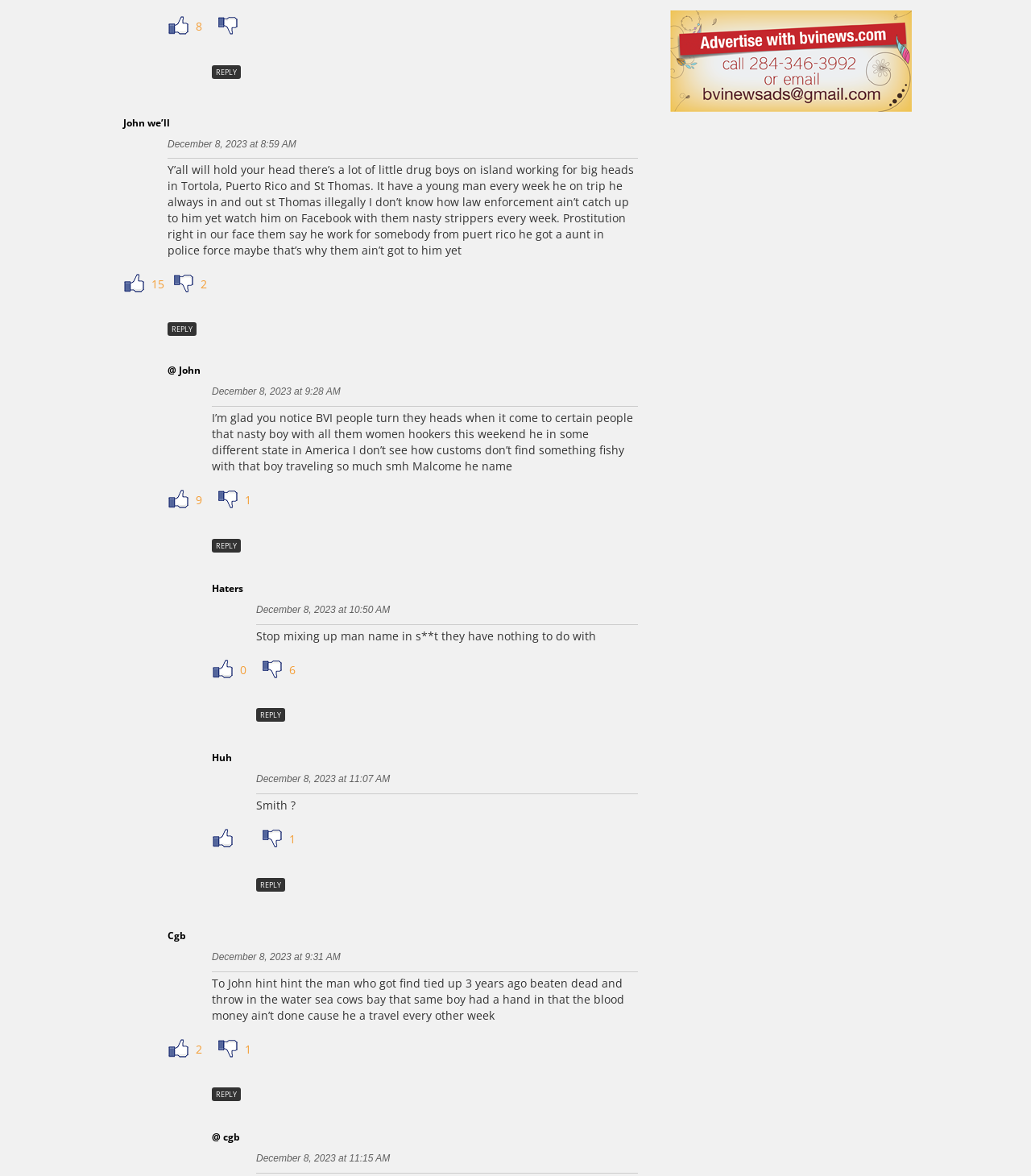Pinpoint the bounding box coordinates of the clickable element to carry out the following instruction: "Like a post."

[0.163, 0.016, 0.186, 0.029]